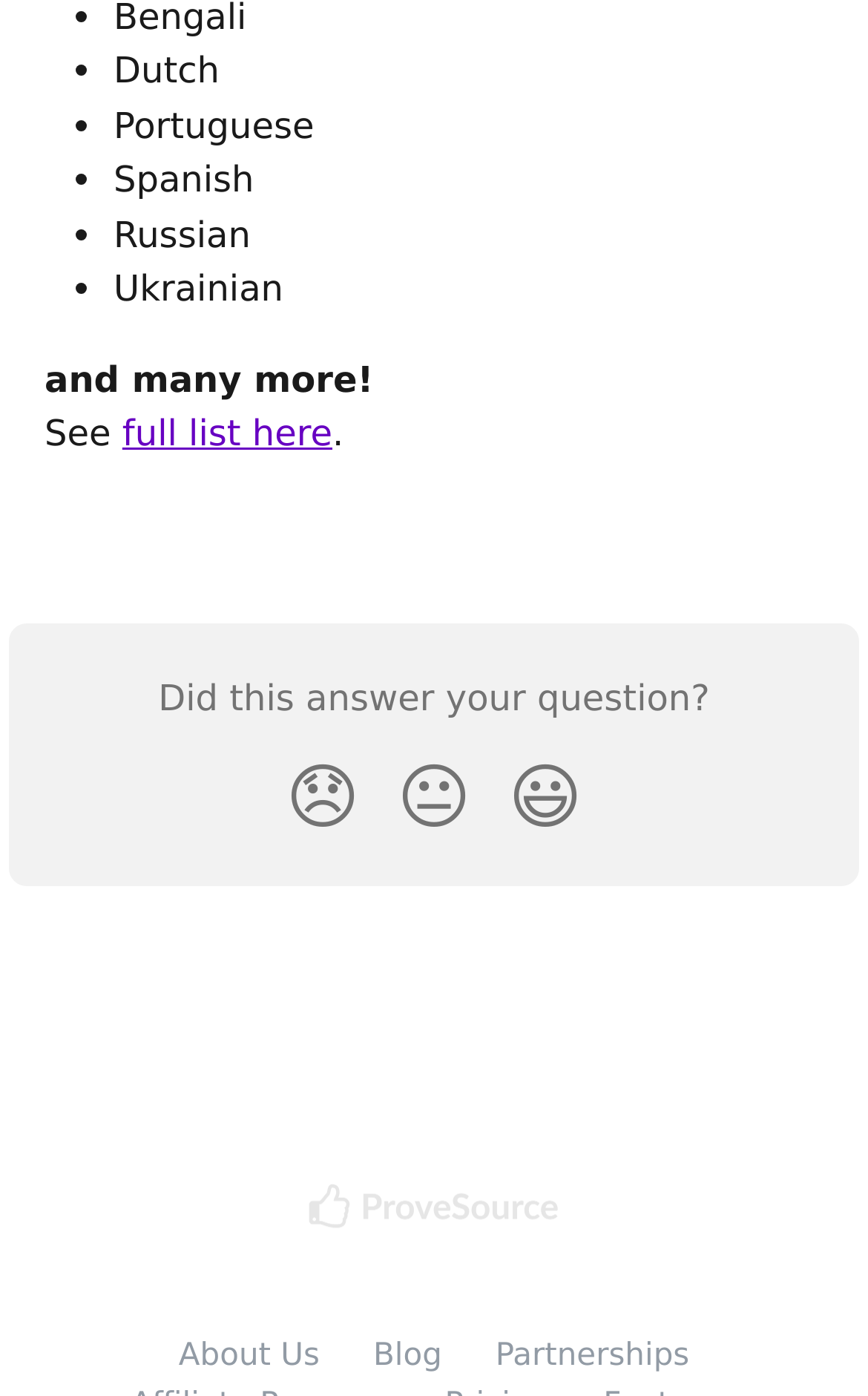Please specify the bounding box coordinates of the element that should be clicked to execute the given instruction: 'Click About Us'. Ensure the coordinates are four float numbers between 0 and 1, expressed as [left, top, right, bottom].

[0.206, 0.958, 0.368, 0.984]